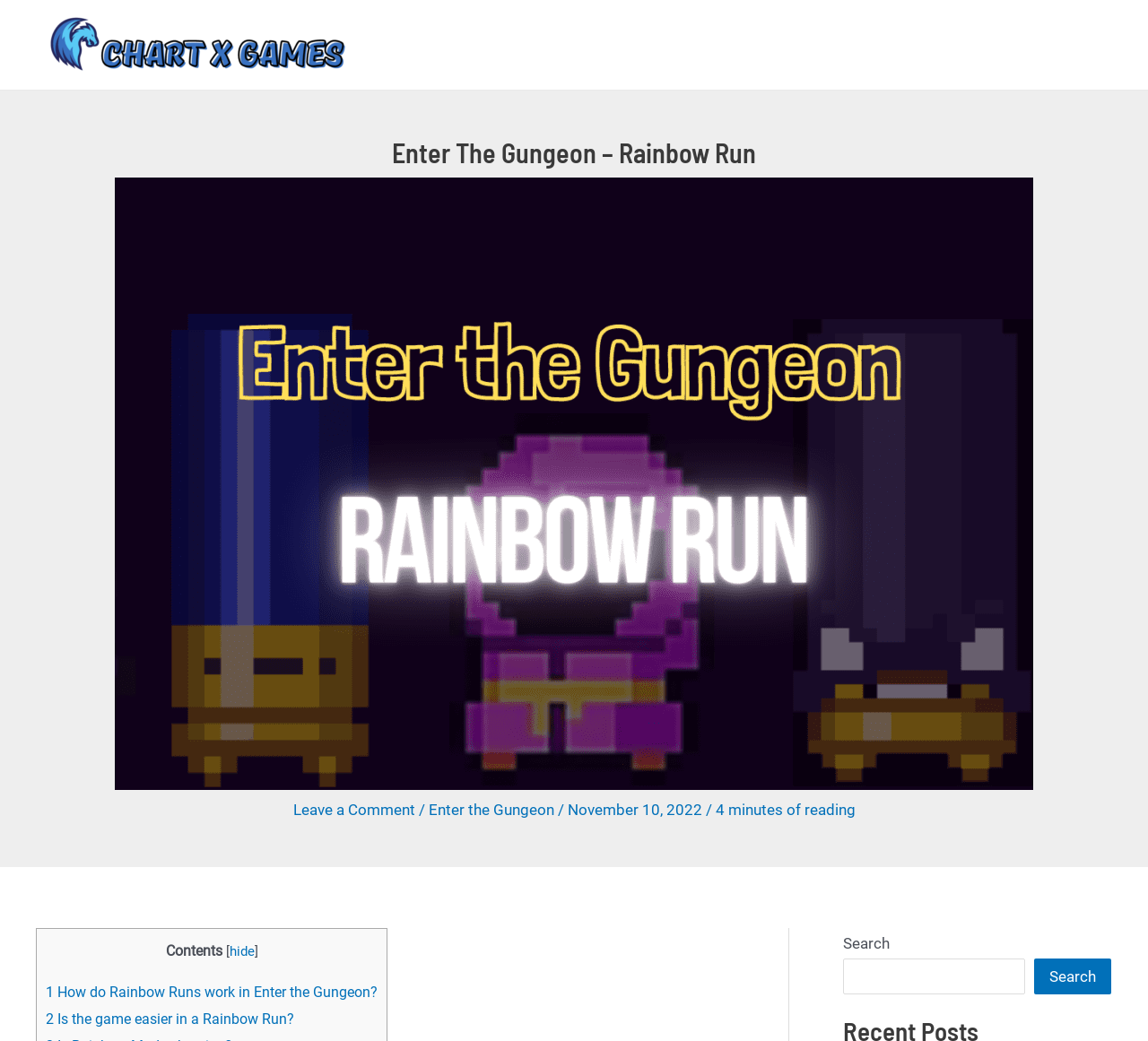Please identify and generate the text content of the webpage's main heading.

Enter The Gungeon – Rainbow Run